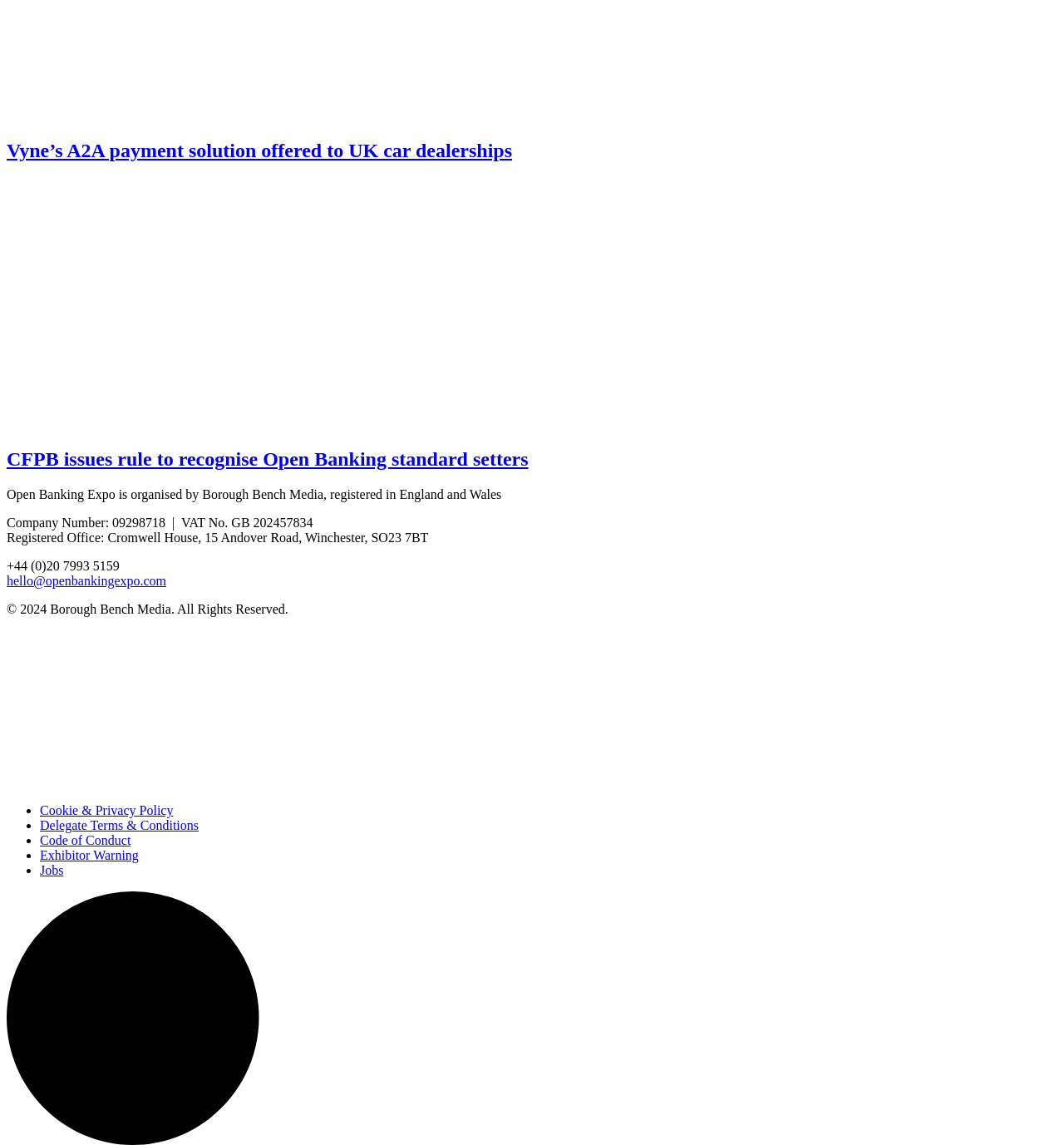Please respond to the question with a concise word or phrase:
What is the image at the bottom of the webpage?

aeo-member